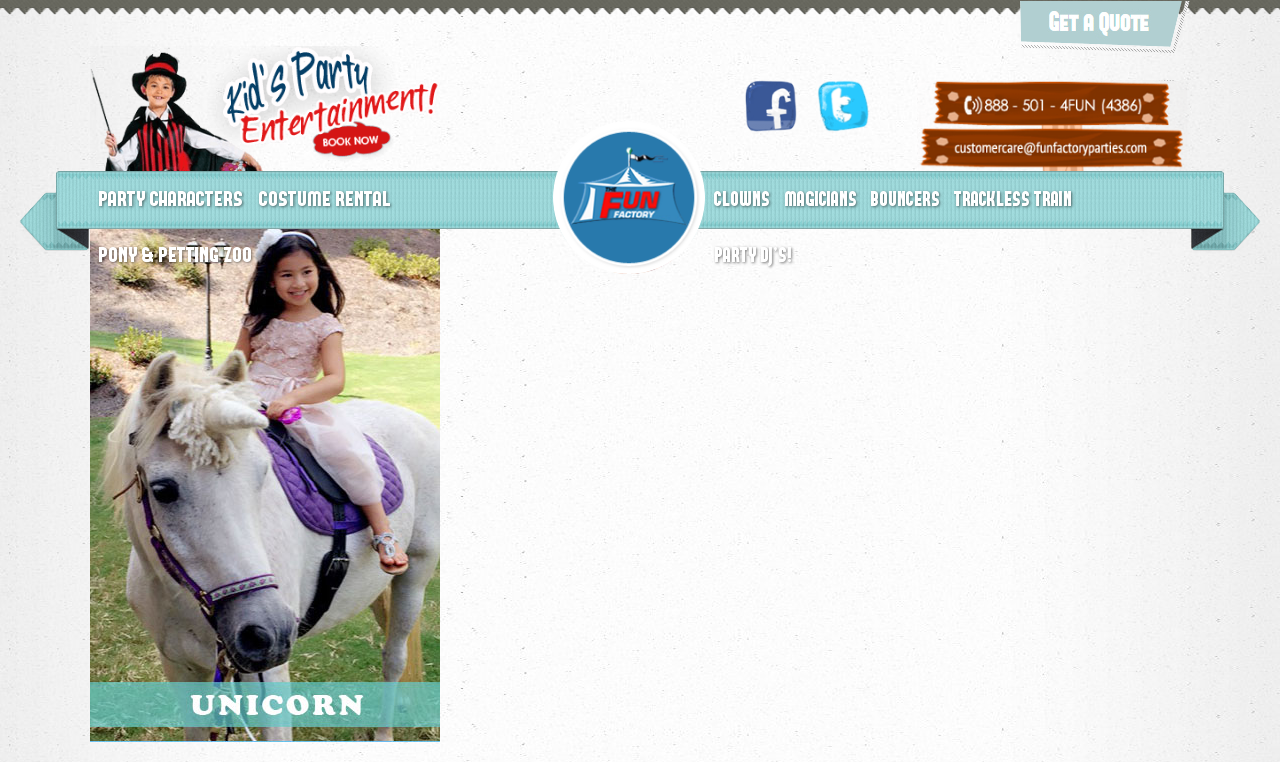Respond to the question below with a single word or phrase:
What is the main topic of this webpage?

Kids party petting zoo rentals